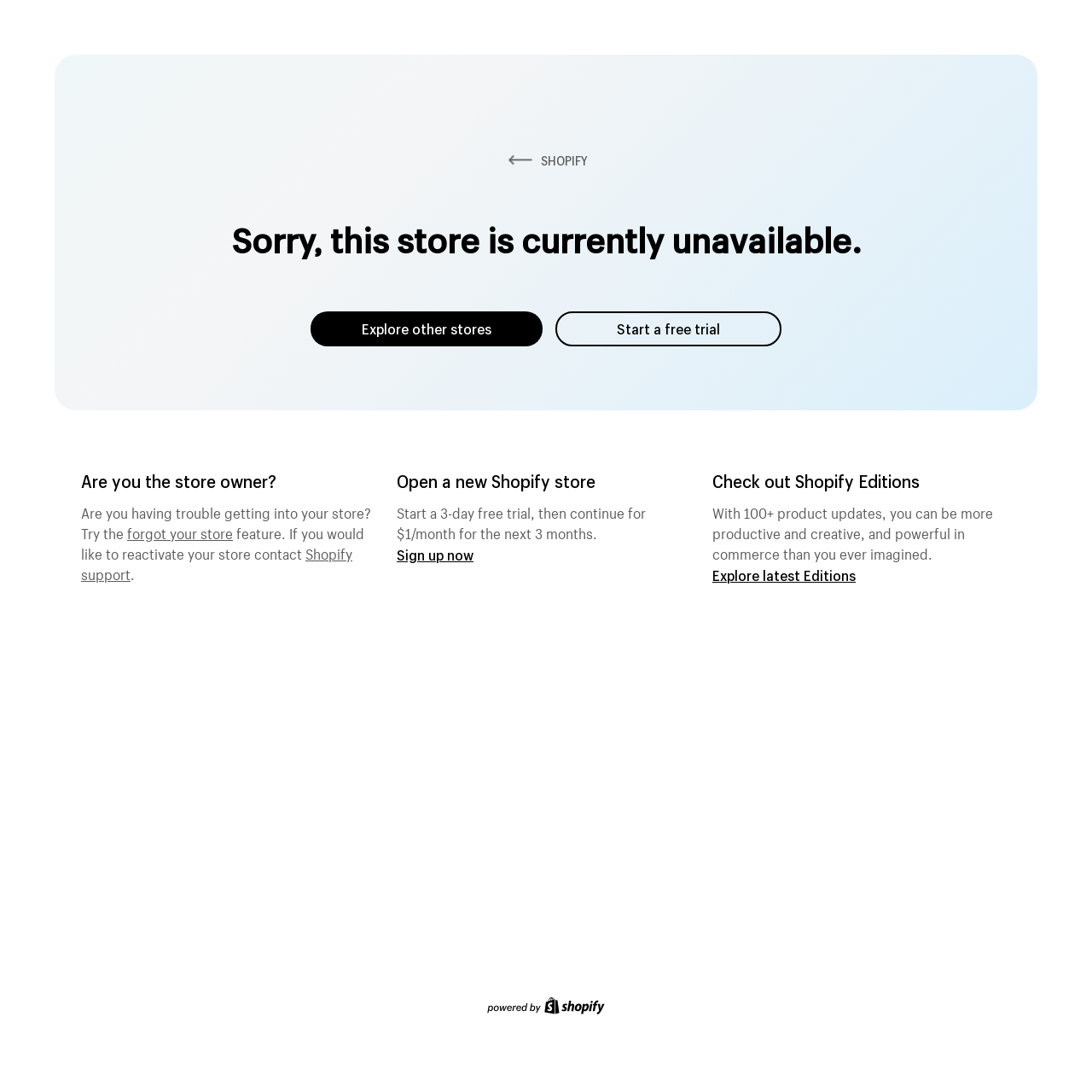How can the store owner regain access?
From the image, respond using a single word or phrase.

Try the forgot feature